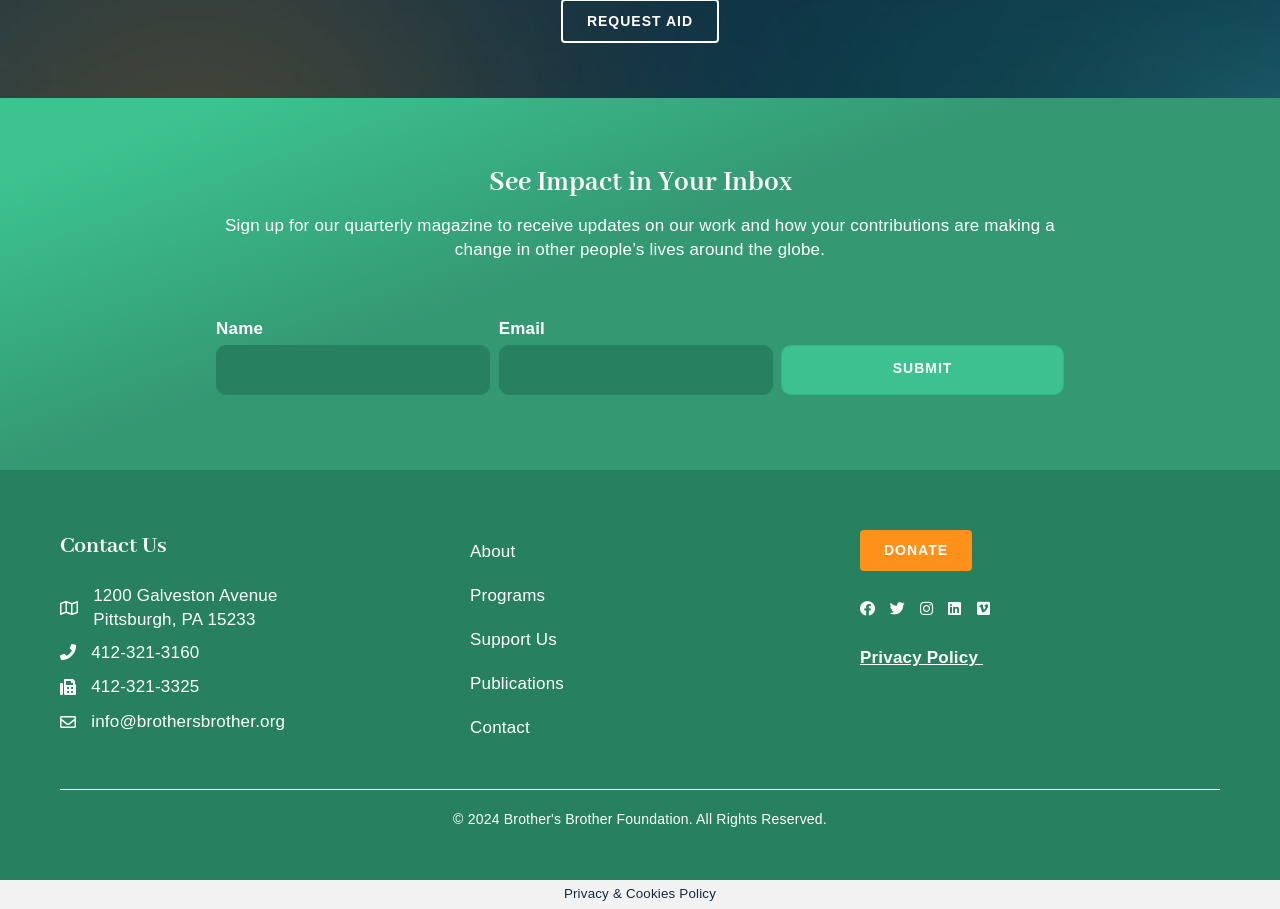Extract the bounding box for the UI element that matches this description: "412-321-3325".

[0.071, 0.743, 0.156, 0.769]